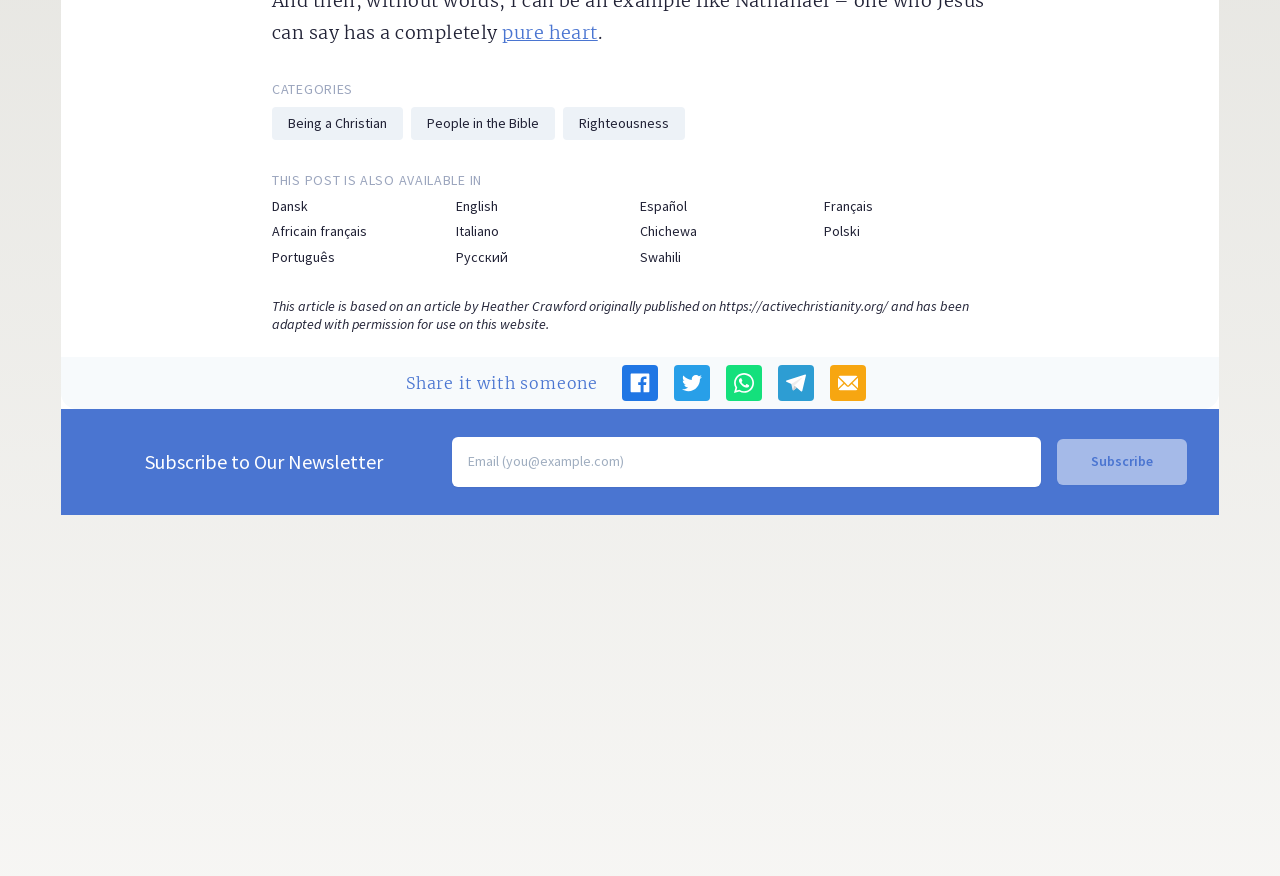Find the bounding box coordinates for the area that must be clicked to perform this action: "Click on the 'Show more' link".

[0.846, 0.642, 0.934, 0.672]